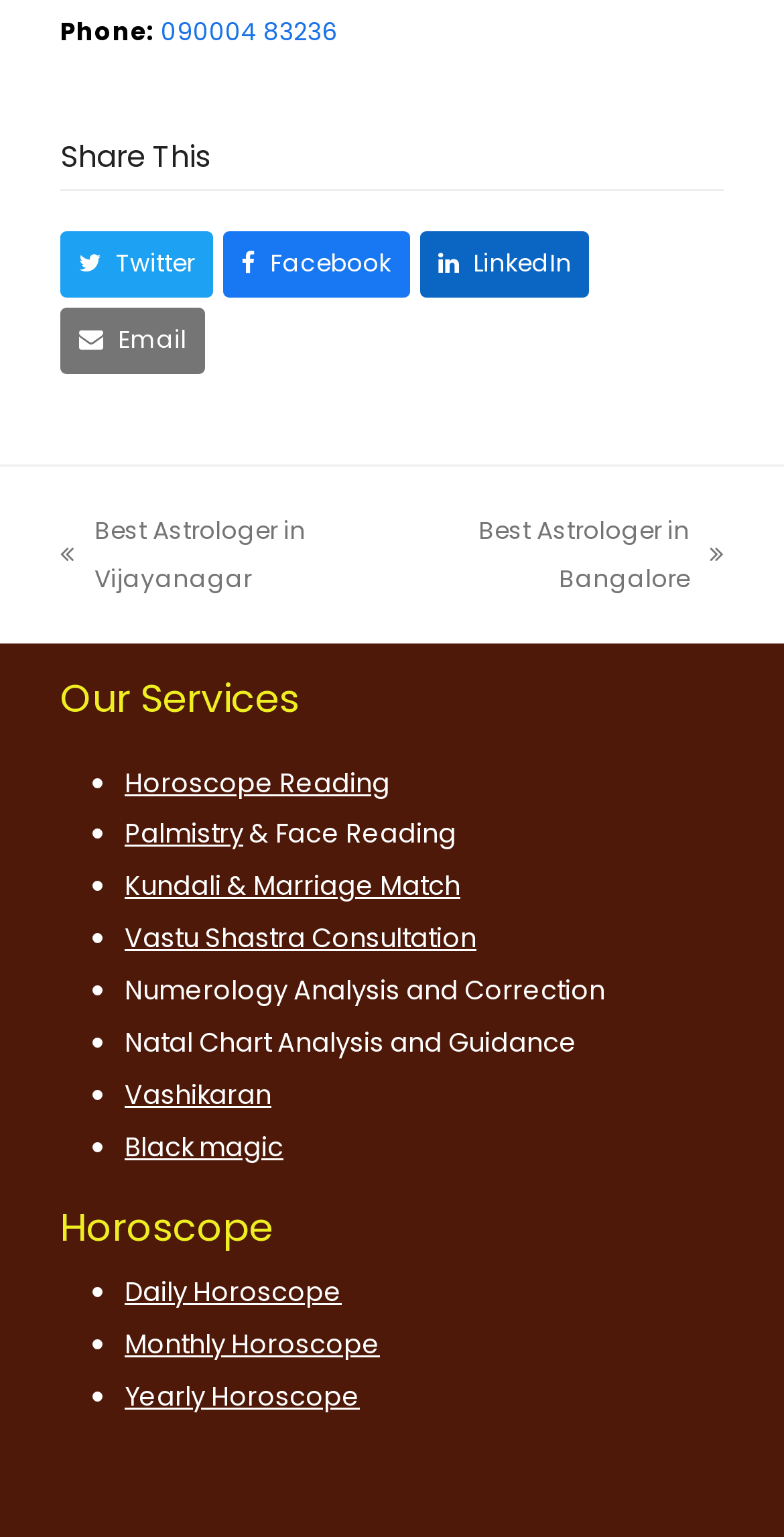What services are offered by the astrologer?
Using the picture, provide a one-word or short phrase answer.

Horoscope Reading, Palmistry, etc.